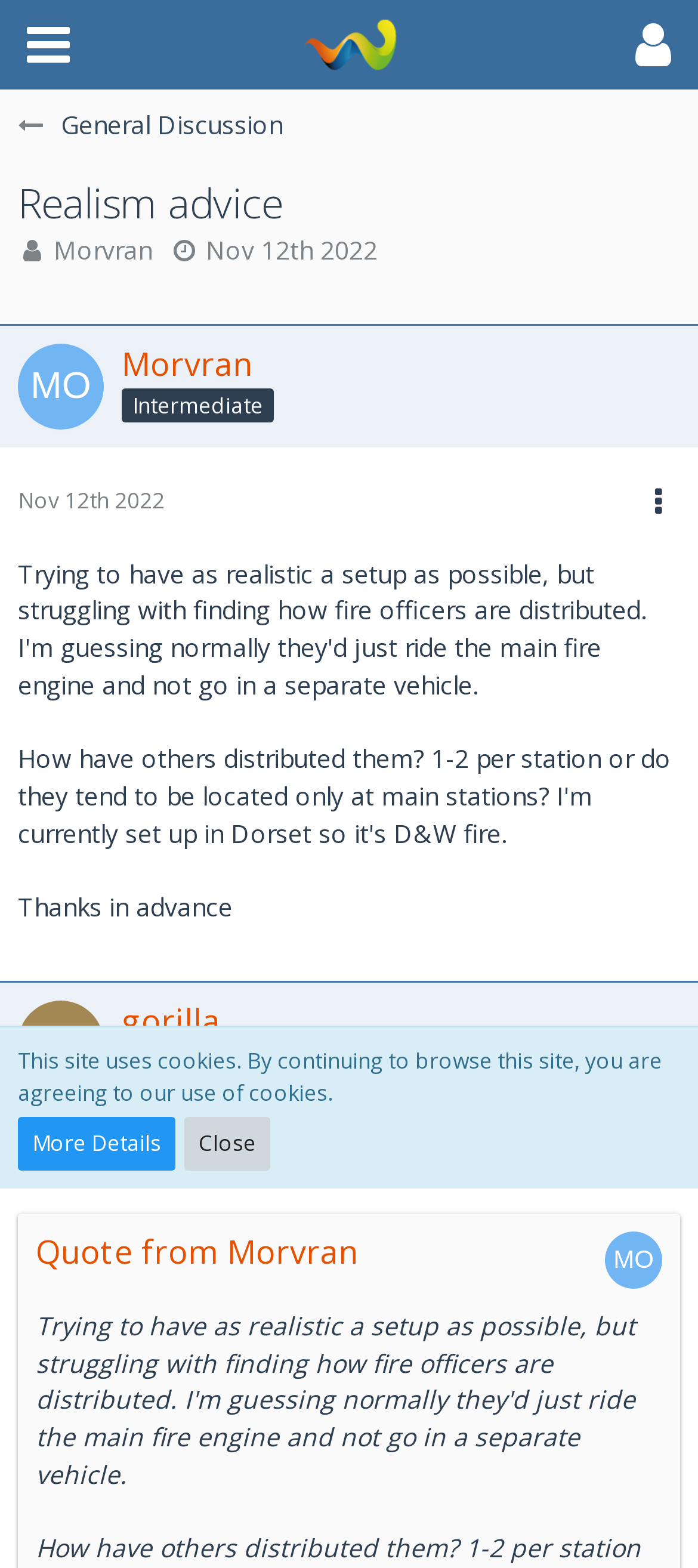Locate the bounding box coordinates of the clickable region necessary to complete the following instruction: "View more details about cookies". Provide the coordinates in the format of four float numbers between 0 and 1, i.e., [left, top, right, bottom].

[0.026, 0.713, 0.251, 0.747]